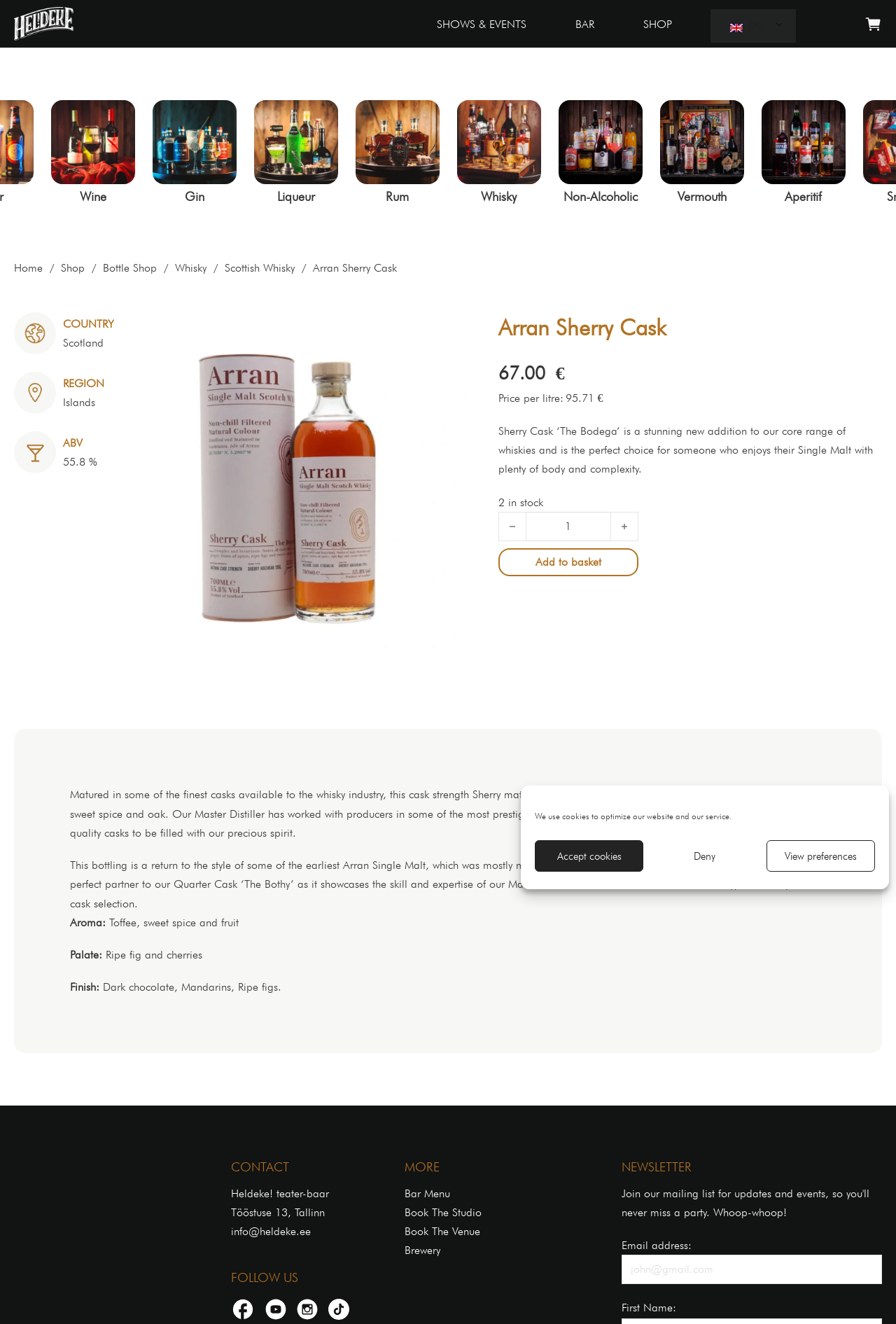Determine which piece of text is the heading of the webpage and provide it.

Arran Sherry Cask